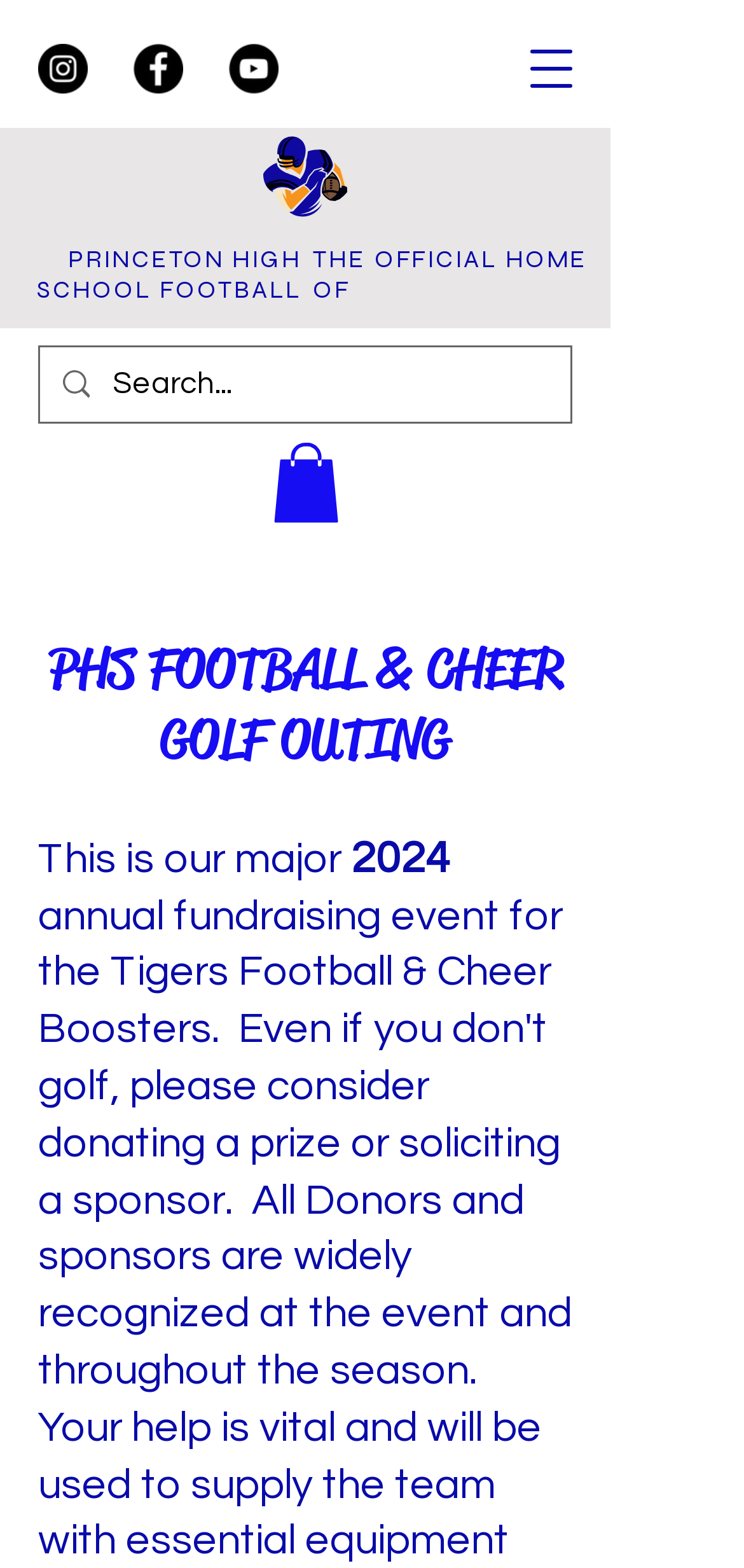Use a single word or phrase to answer the following:
How many social media links are available?

3